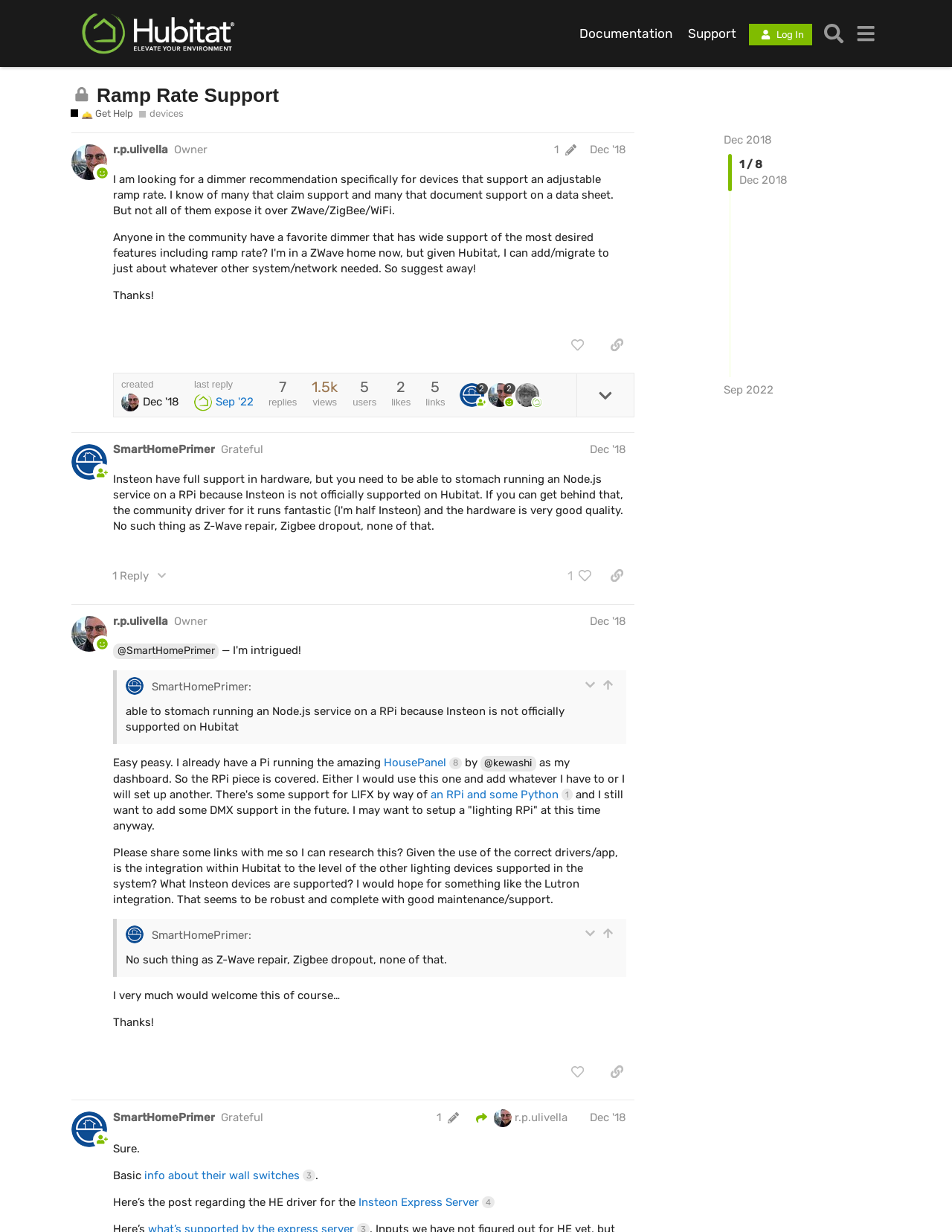Can you determine the bounding box coordinates of the area that needs to be clicked to fulfill the following instruction: "Go to the 'Documentation' page"?

[0.601, 0.017, 0.714, 0.037]